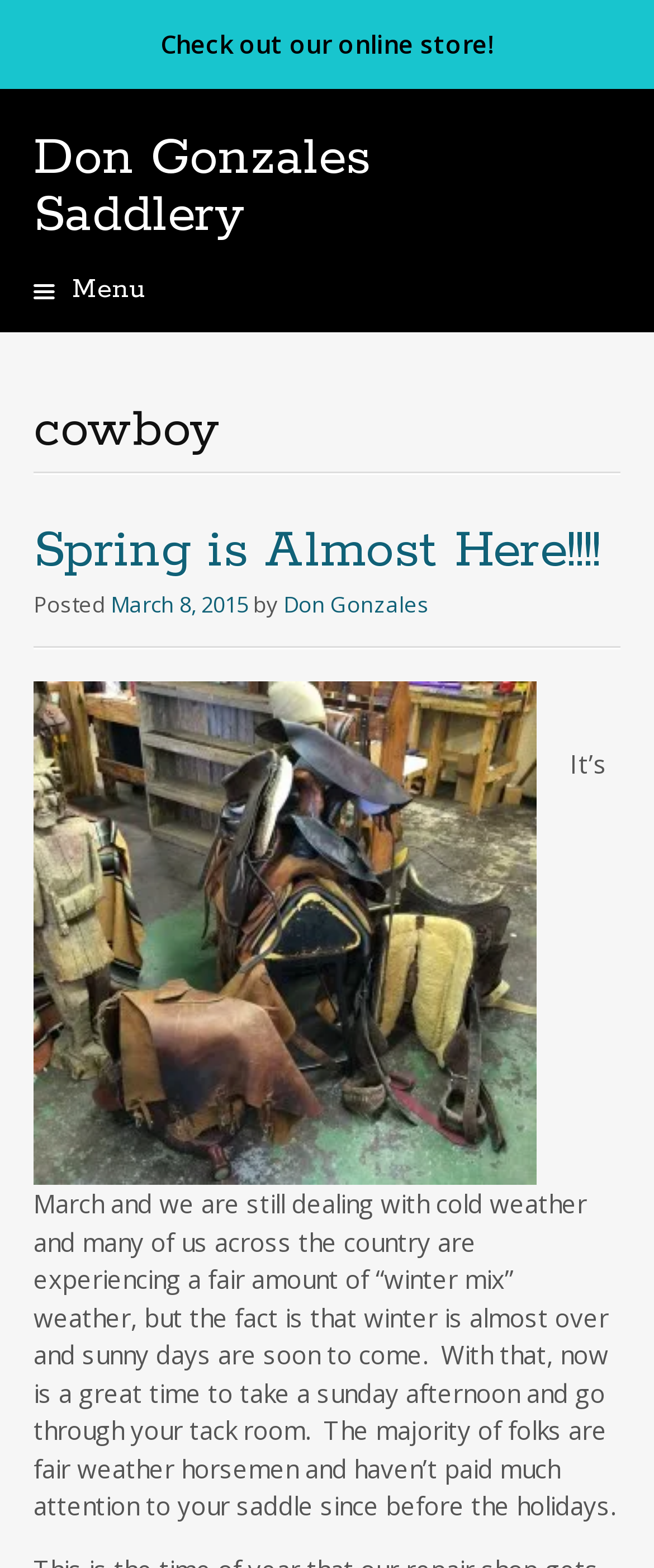Provide a brief response to the question below using a single word or phrase: 
What is the name of the saddlery?

Don Gonzales Saddlery